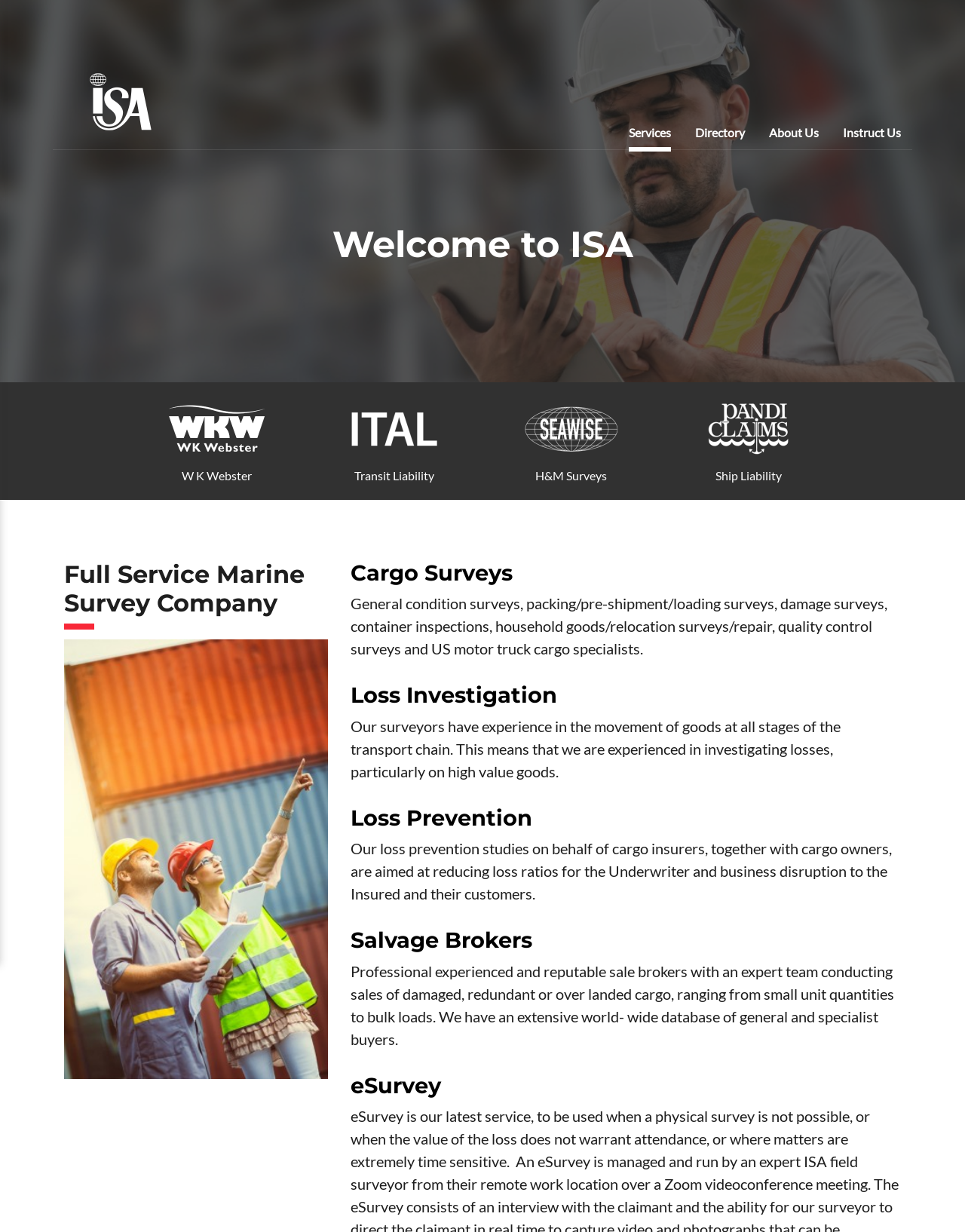Please determine the bounding box coordinates for the UI element described here. Use the format (top-left x, top-left y, bottom-right x, bottom-right y) with values bounded between 0 and 1: Directory

[0.72, 0.097, 0.772, 0.123]